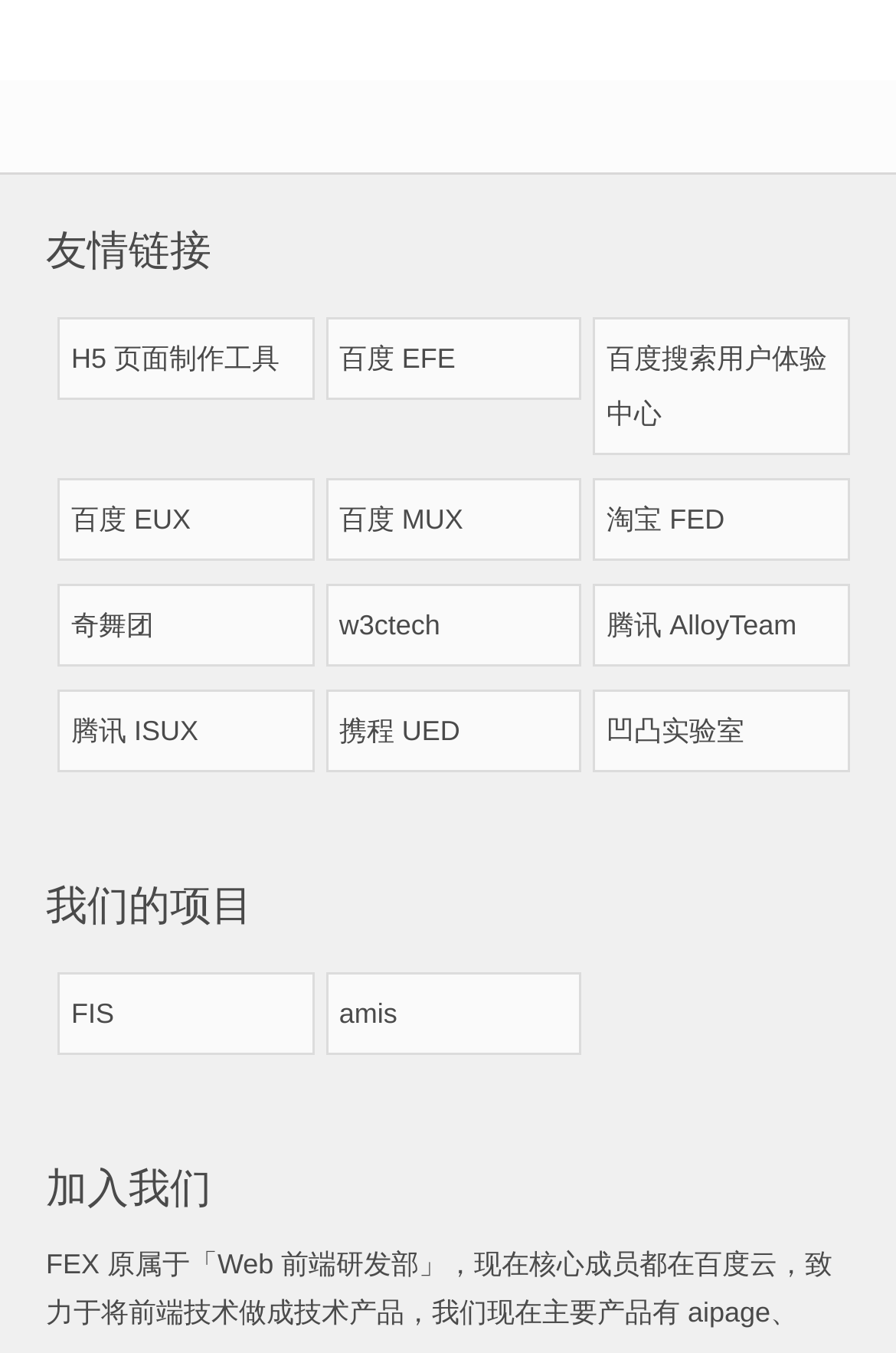Please specify the bounding box coordinates of the clickable section necessary to execute the following command: "visit the 百度 EFE website".

[0.363, 0.234, 0.649, 0.296]